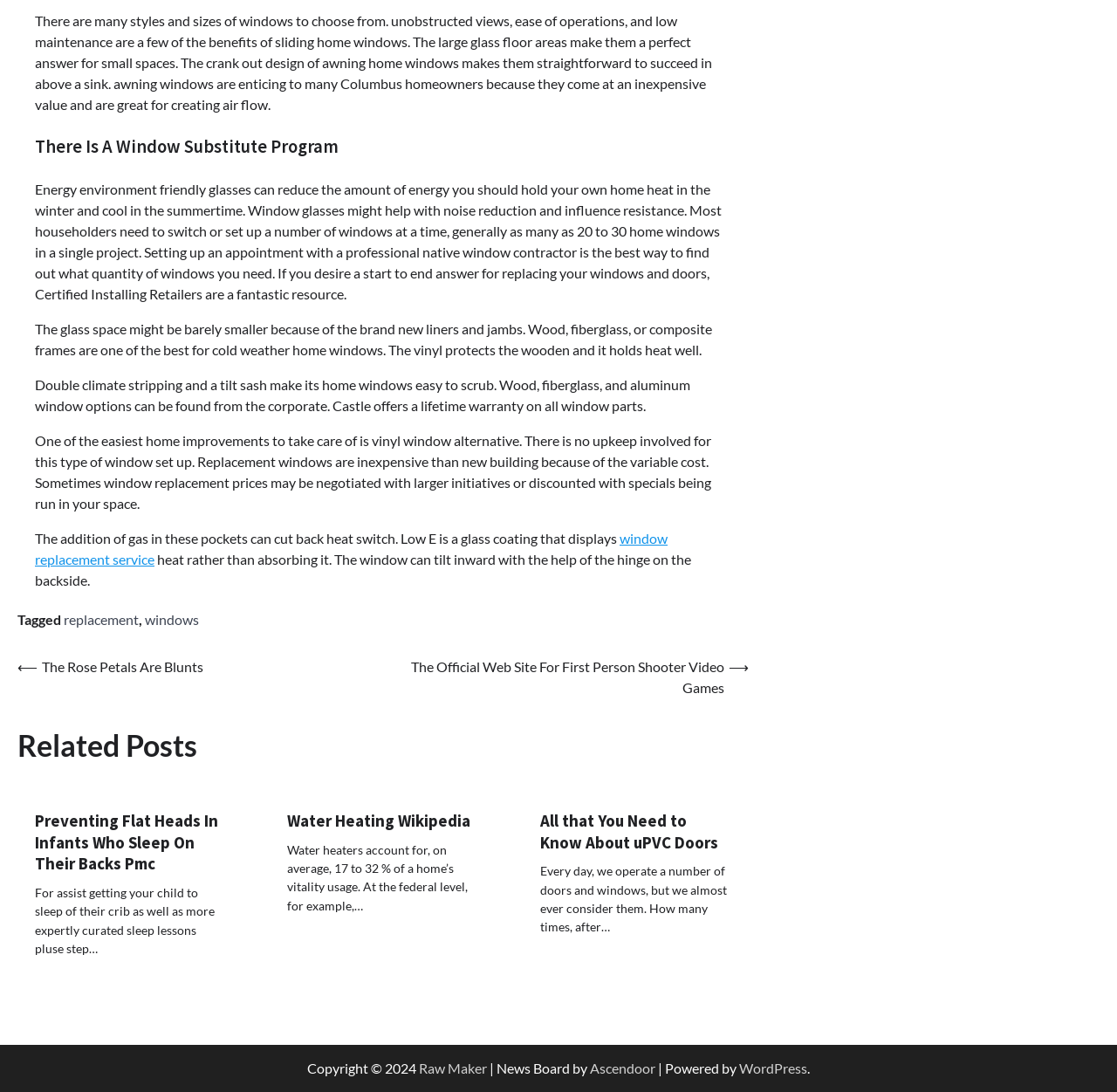Could you provide the bounding box coordinates for the portion of the screen to click to complete this instruction: "Check out 'WordPress'"?

[0.662, 0.971, 0.723, 0.986]